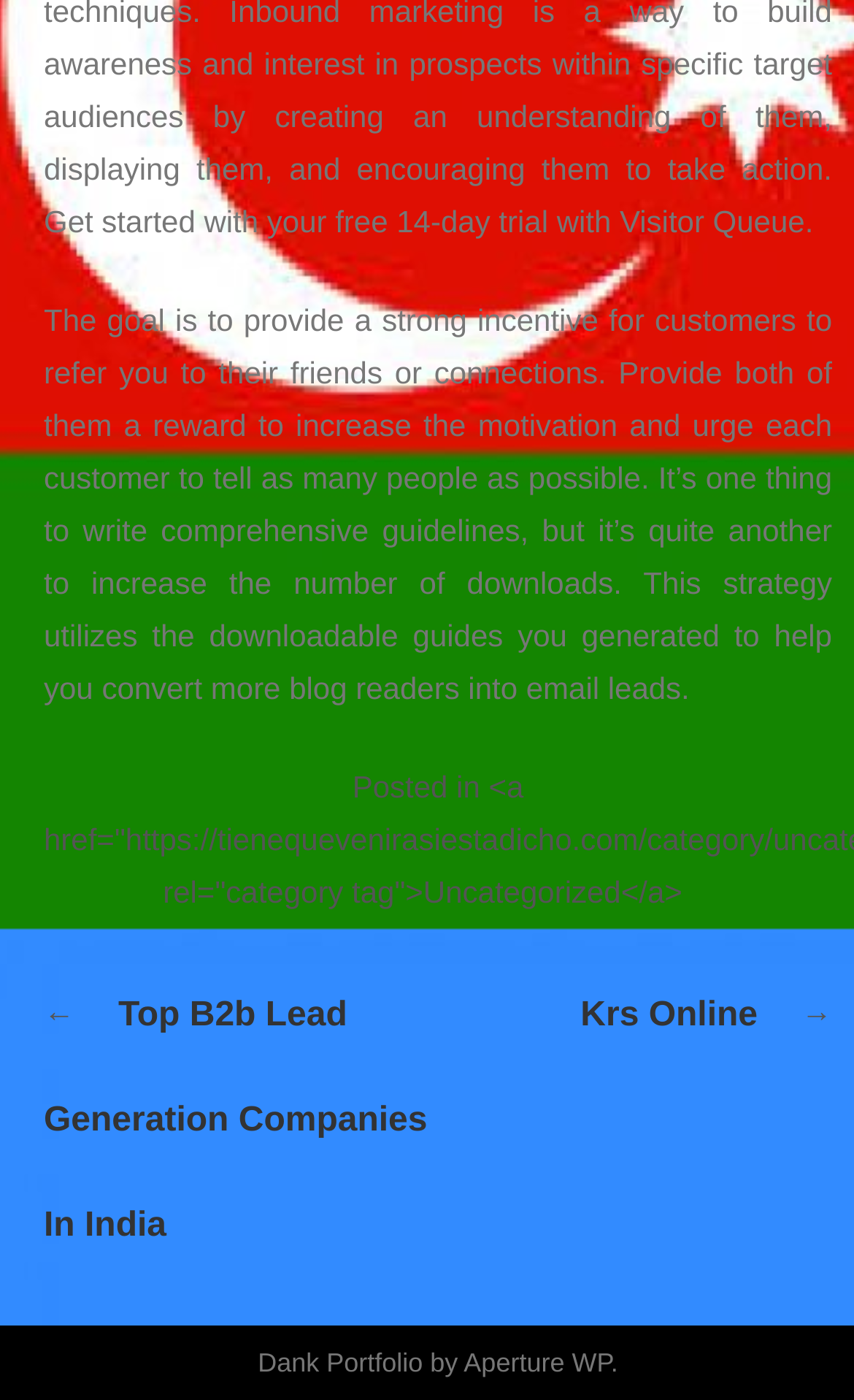Respond to the following query with just one word or a short phrase: 
What is the topic of the text at the top of the page?

Referral strategy